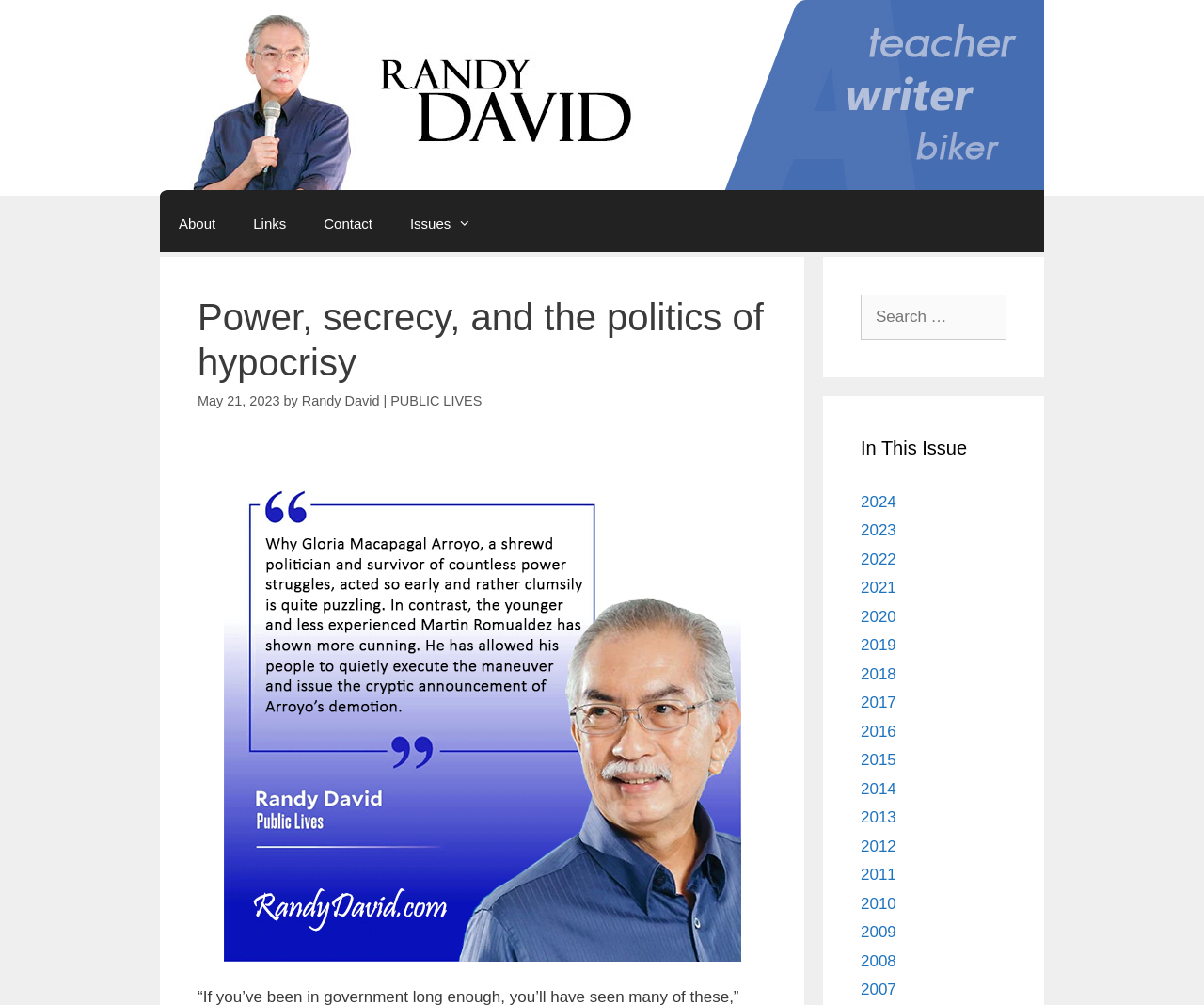Given the element description "alt="Randy David"", identify the bounding box of the corresponding UI element.

[0.133, 0.088, 0.867, 0.105]